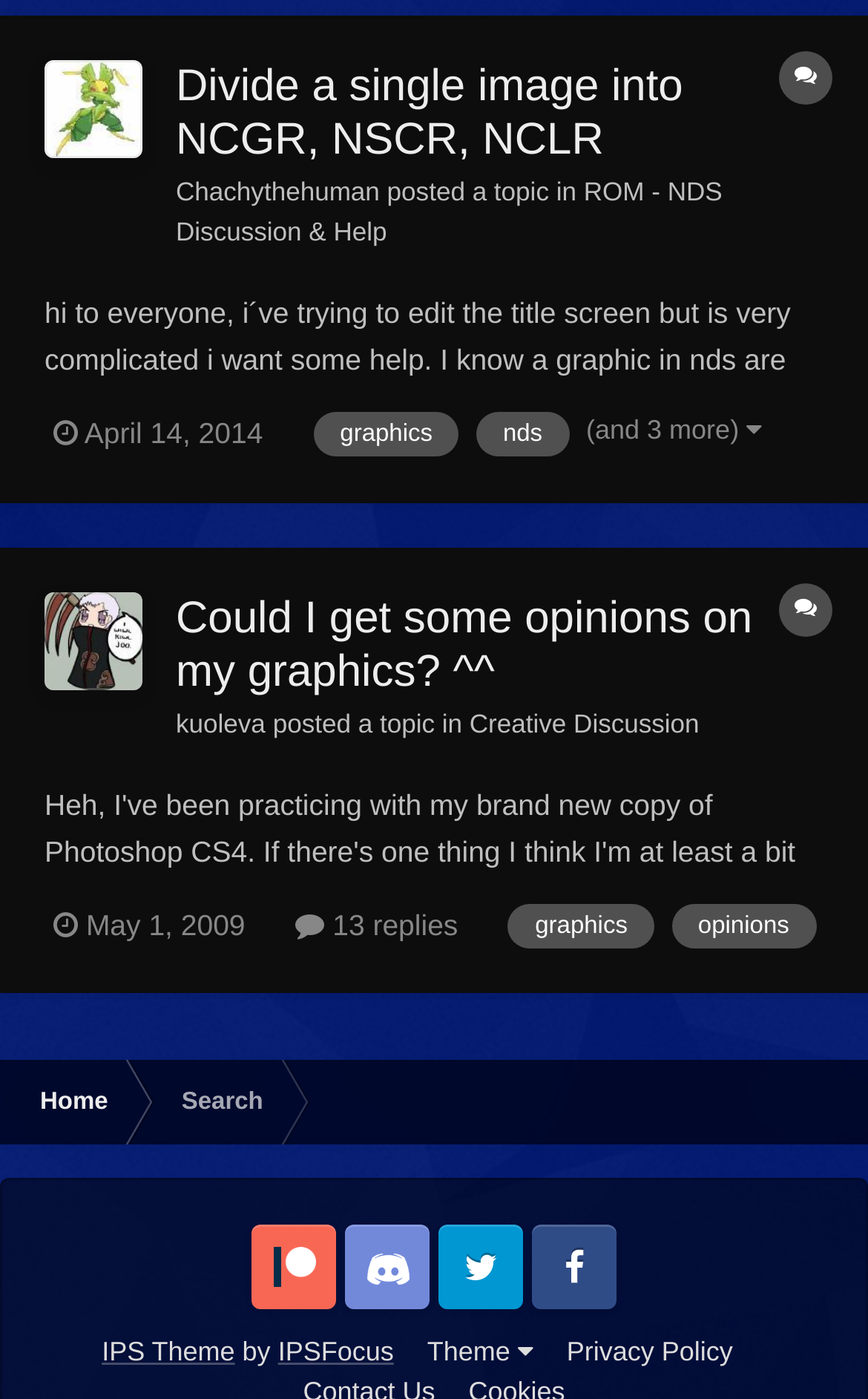Provide a brief response to the question below using one word or phrase:
What is the category of the first topic?

ROM - NDS Discussion & Help